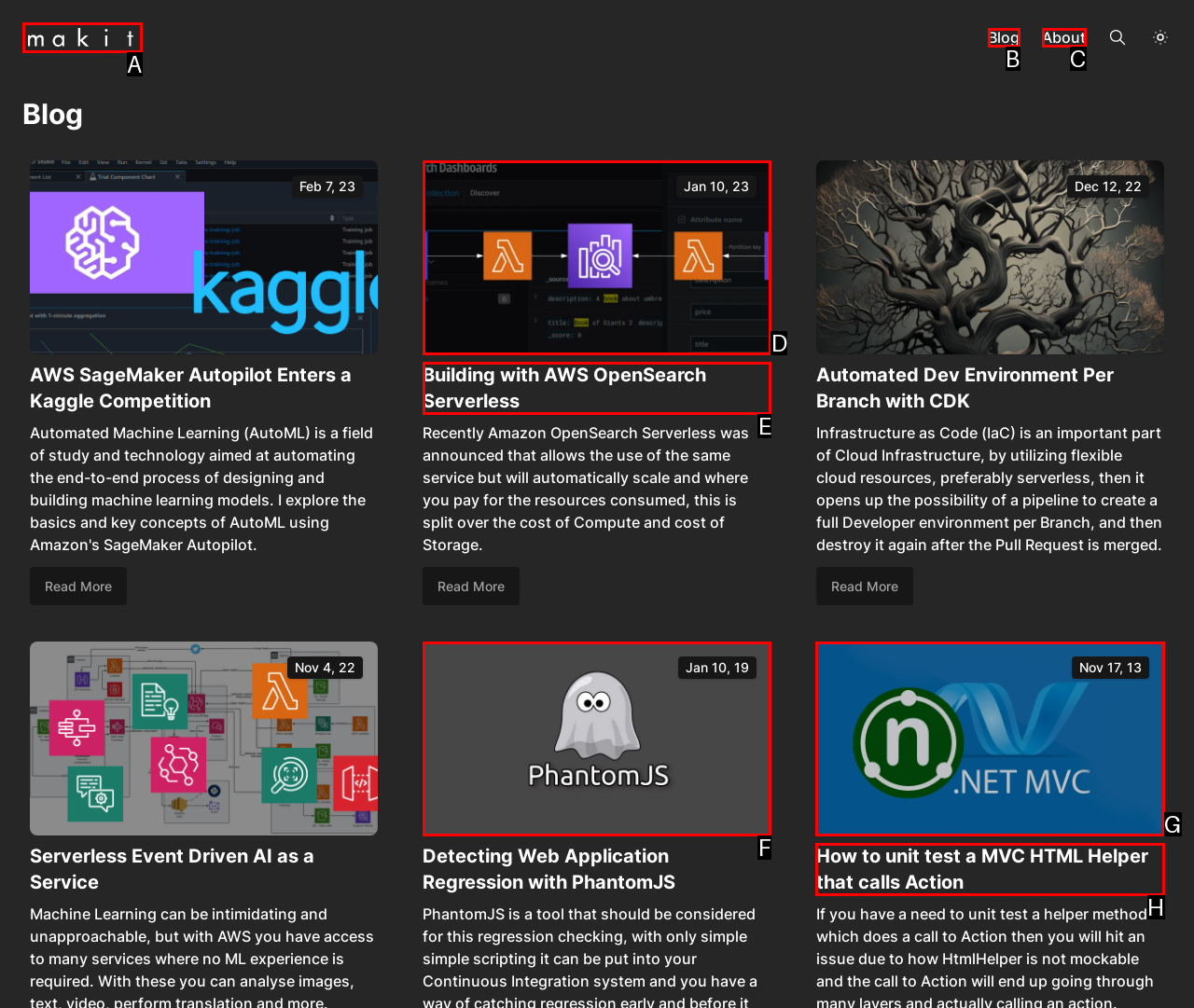What letter corresponds to the UI element described here: Blog
Reply with the letter from the options provided.

B